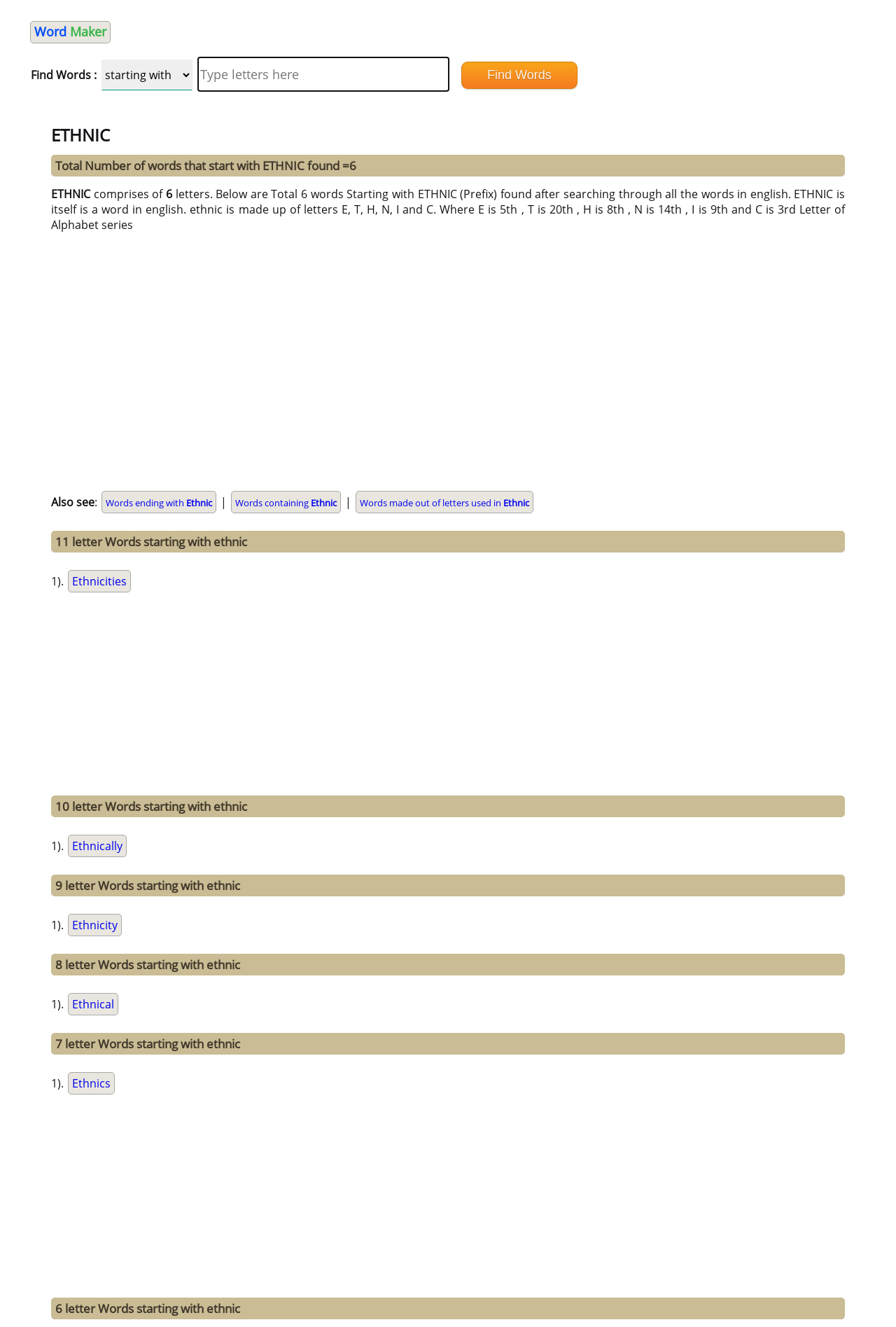Please predict the bounding box coordinates of the element's region where a click is necessary to complete the following instruction: "Click on the 'Find Words' button". The coordinates should be represented by four float numbers between 0 and 1, i.e., [left, top, right, bottom].

[0.515, 0.046, 0.644, 0.067]